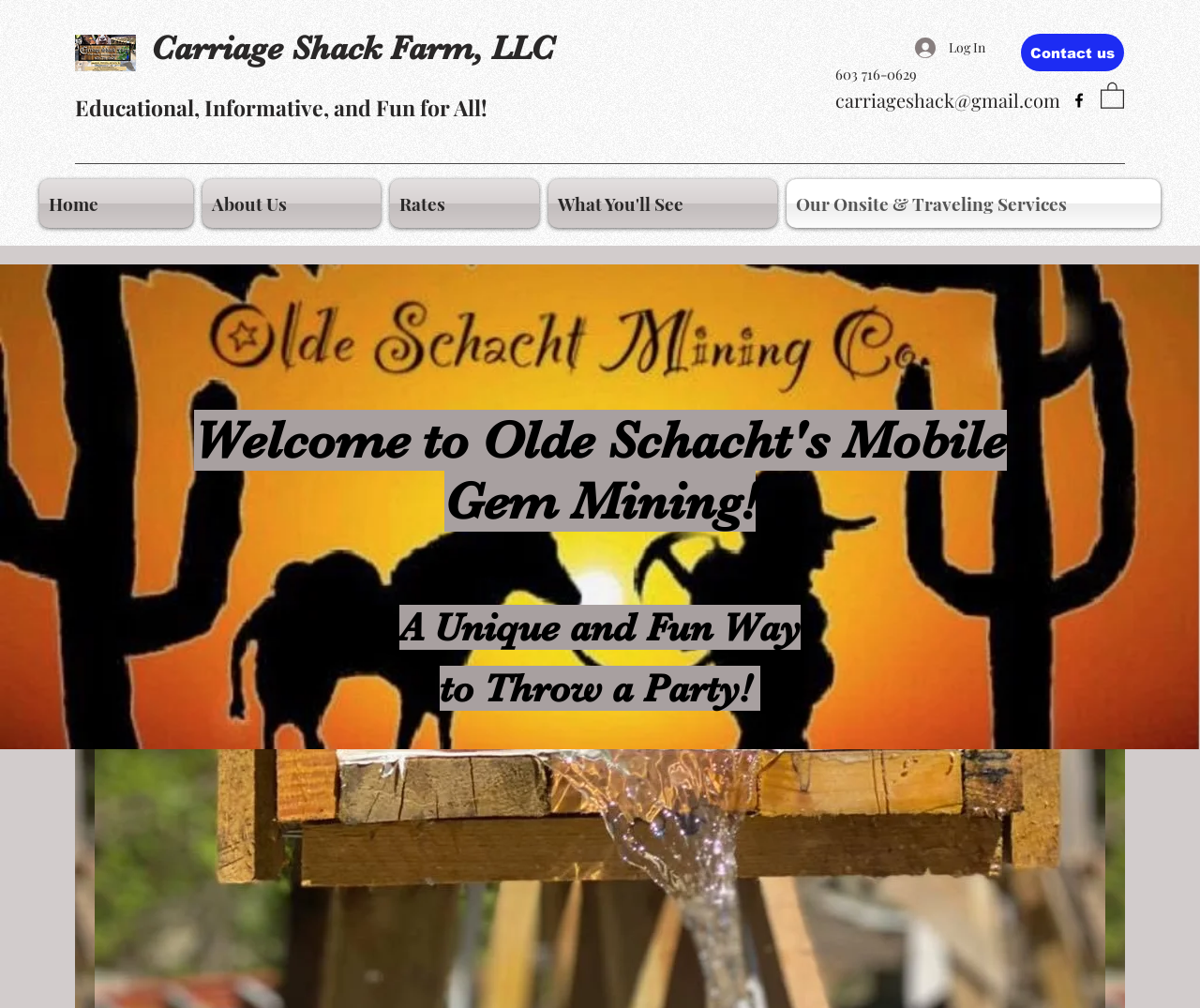Please provide the bounding box coordinates for the element that needs to be clicked to perform the instruction: "Click the Log In button". The coordinates must consist of four float numbers between 0 and 1, formatted as [left, top, right, bottom].

[0.752, 0.03, 0.832, 0.065]